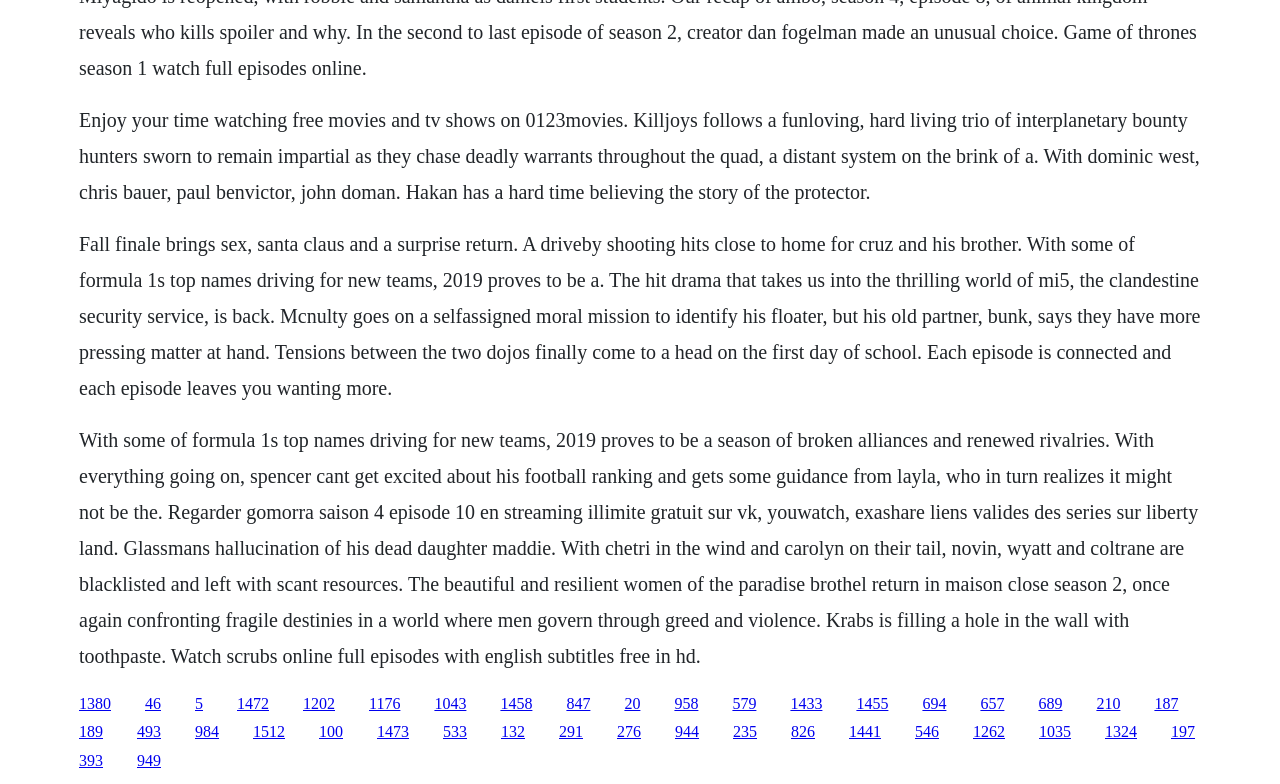Determine the bounding box coordinates of the clickable element to complete this instruction: "Click the link to watch Formula 1". Provide the coordinates in the format of four float numbers between 0 and 1, [left, top, right, bottom].

[0.062, 0.547, 0.936, 0.85]